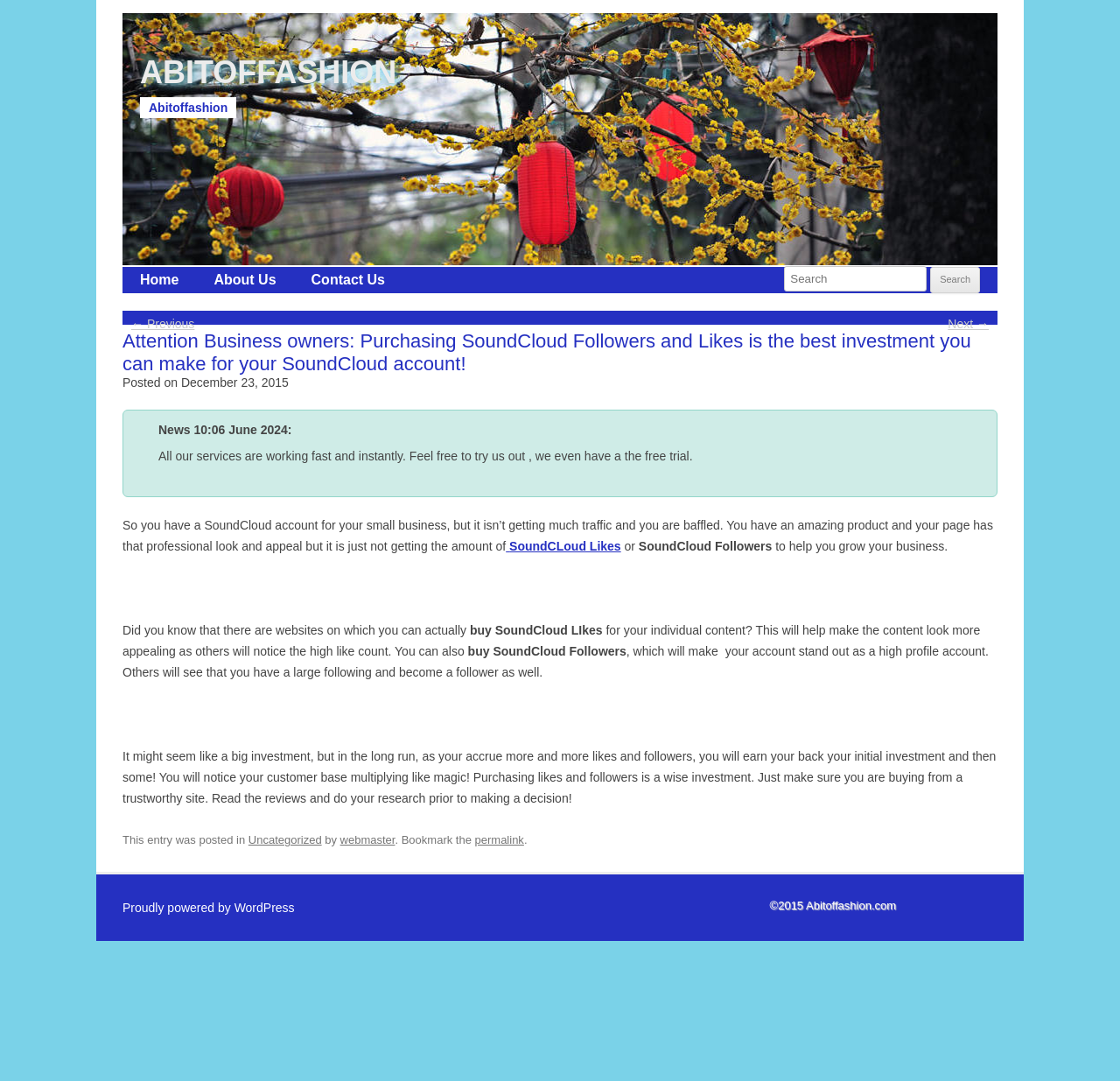Please determine the bounding box coordinates of the element to click in order to execute the following instruction: "Go to the home page". The coordinates should be four float numbers between 0 and 1, specified as [left, top, right, bottom].

[0.109, 0.248, 0.175, 0.27]